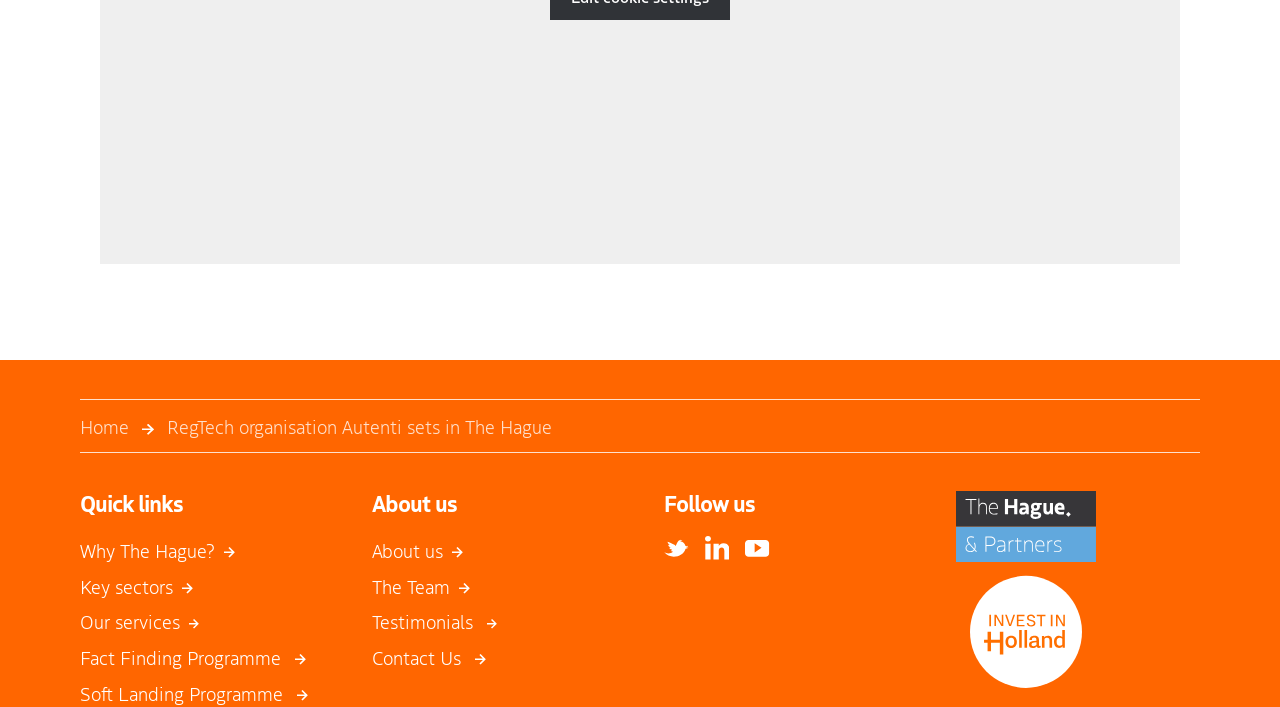Could you locate the bounding box coordinates for the section that should be clicked to accomplish this task: "Read about Why The Hague?".

[0.062, 0.758, 0.183, 0.8]